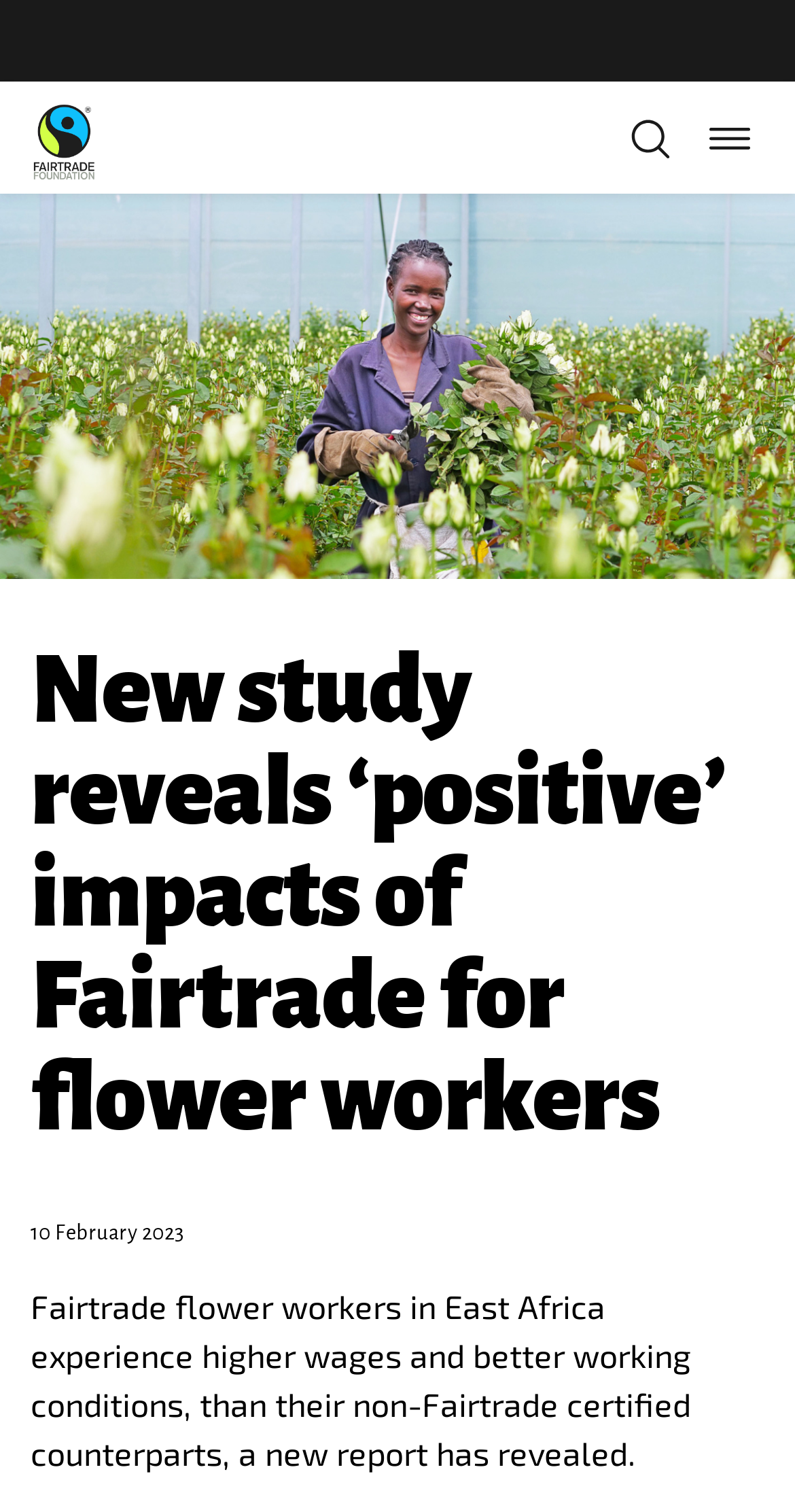Use one word or a short phrase to answer the question provided: 
What is the location of the Fairtrade flower workers mentioned in the article?

East Africa